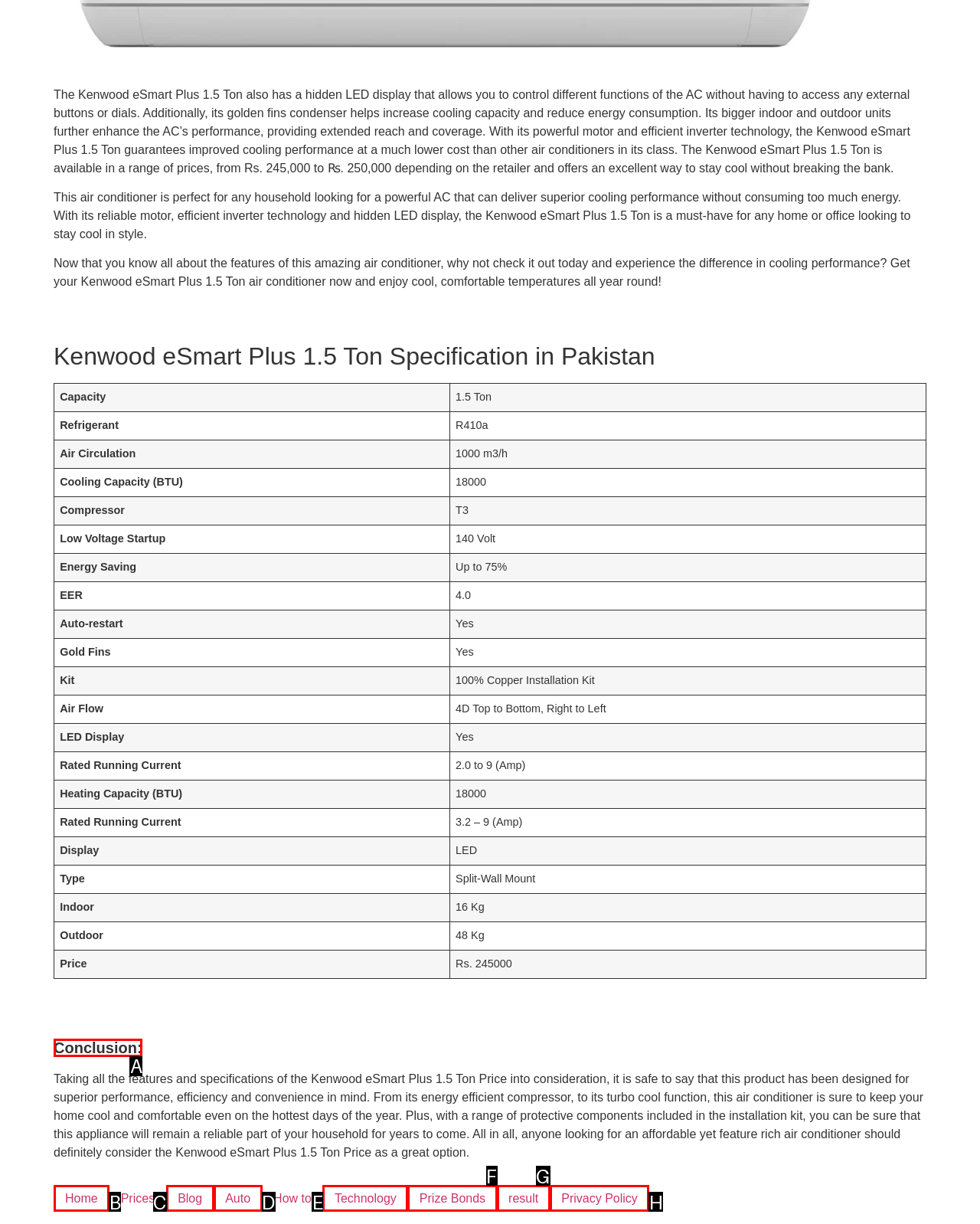For the given instruction: Read the conclusion about Kenwood eSmart Plus 1.5 Ton, determine which boxed UI element should be clicked. Answer with the letter of the corresponding option directly.

A